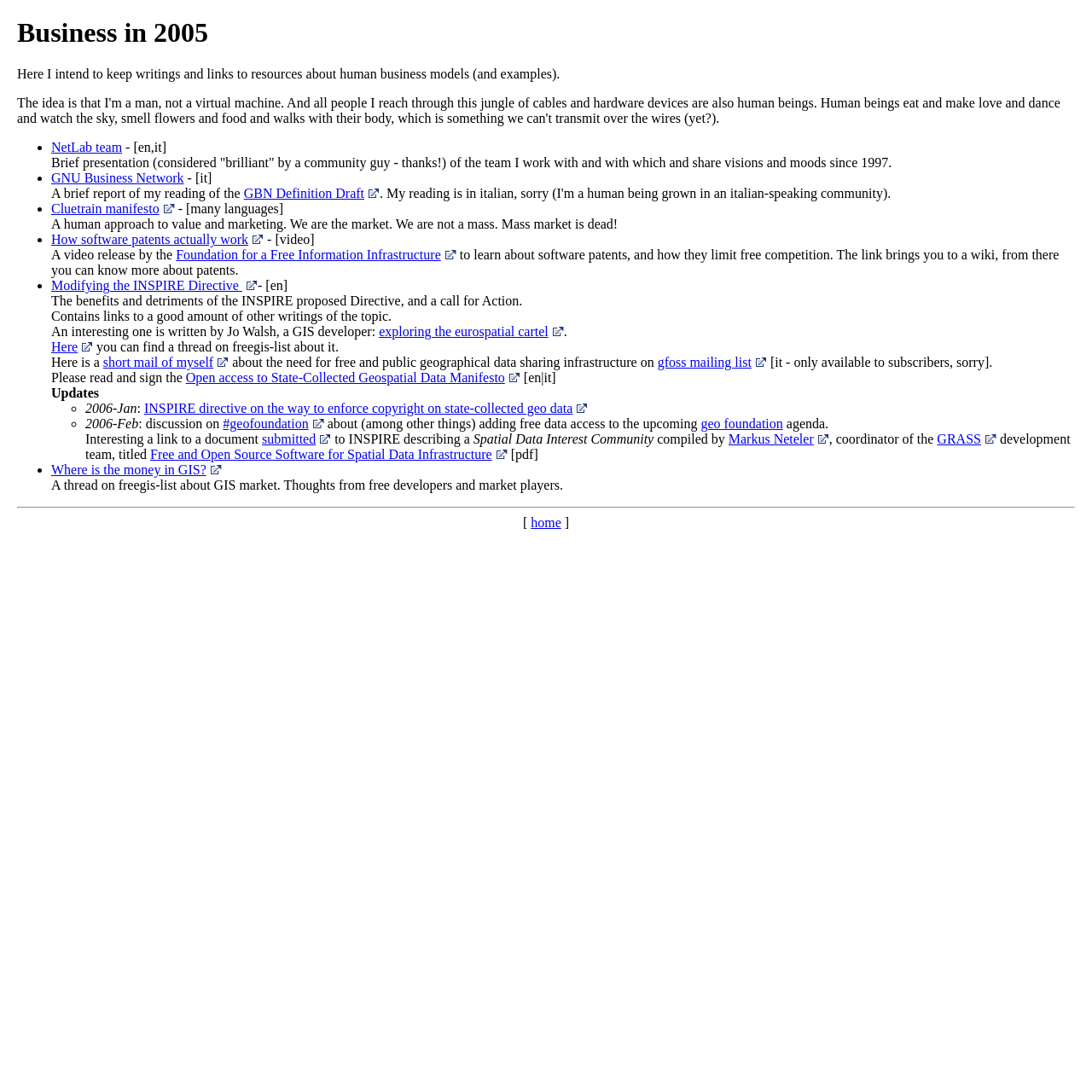Based on the element description: "Markus Neteler", identify the bounding box coordinates for this UI element. The coordinates must be four float numbers between 0 and 1, listed as [left, top, right, bottom].

[0.667, 0.396, 0.759, 0.409]